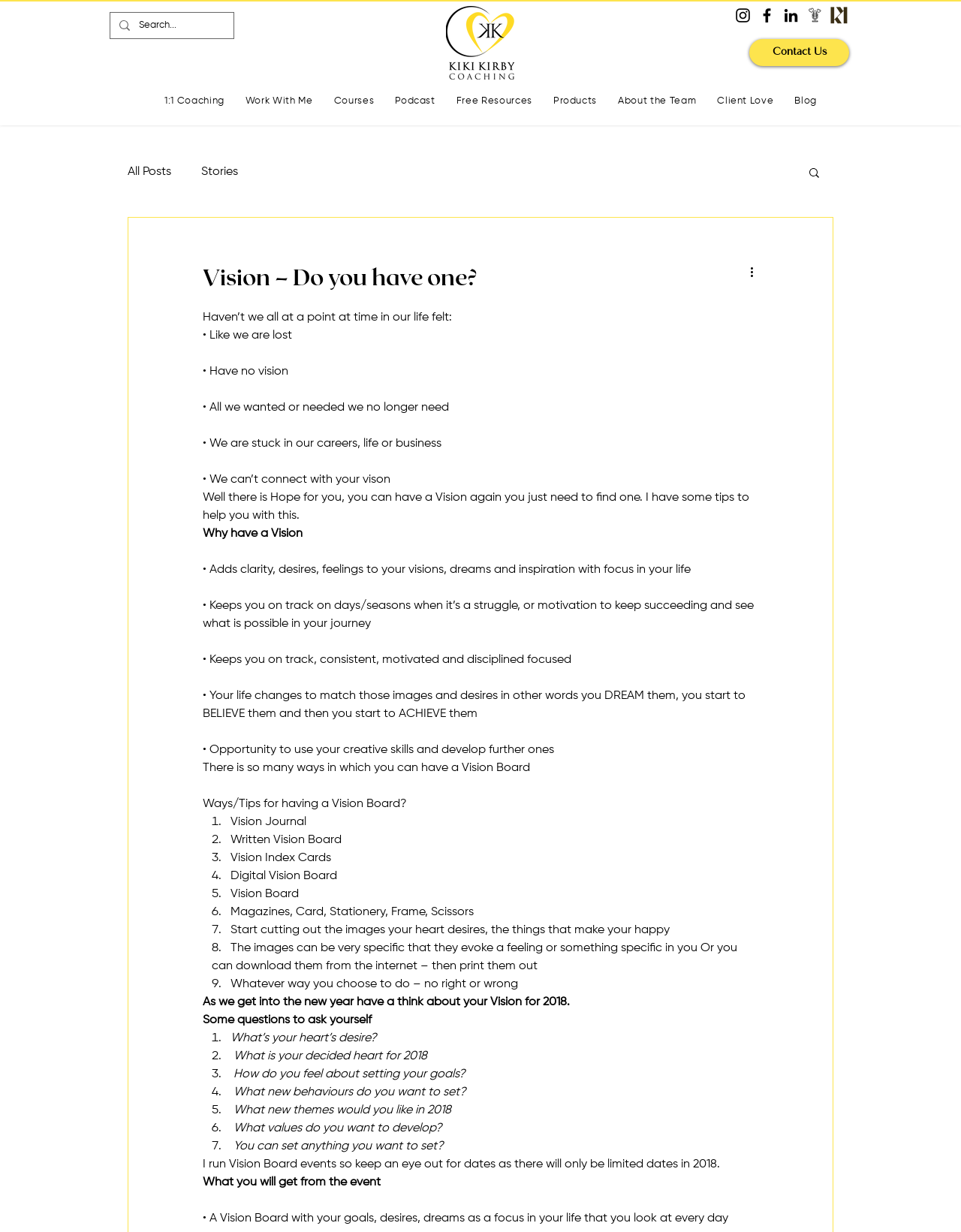Find the bounding box coordinates of the element you need to click on to perform this action: 'Read the blog posts'. The coordinates should be represented by four float values between 0 and 1, in the format [left, top, right, bottom].

[0.818, 0.073, 0.859, 0.091]